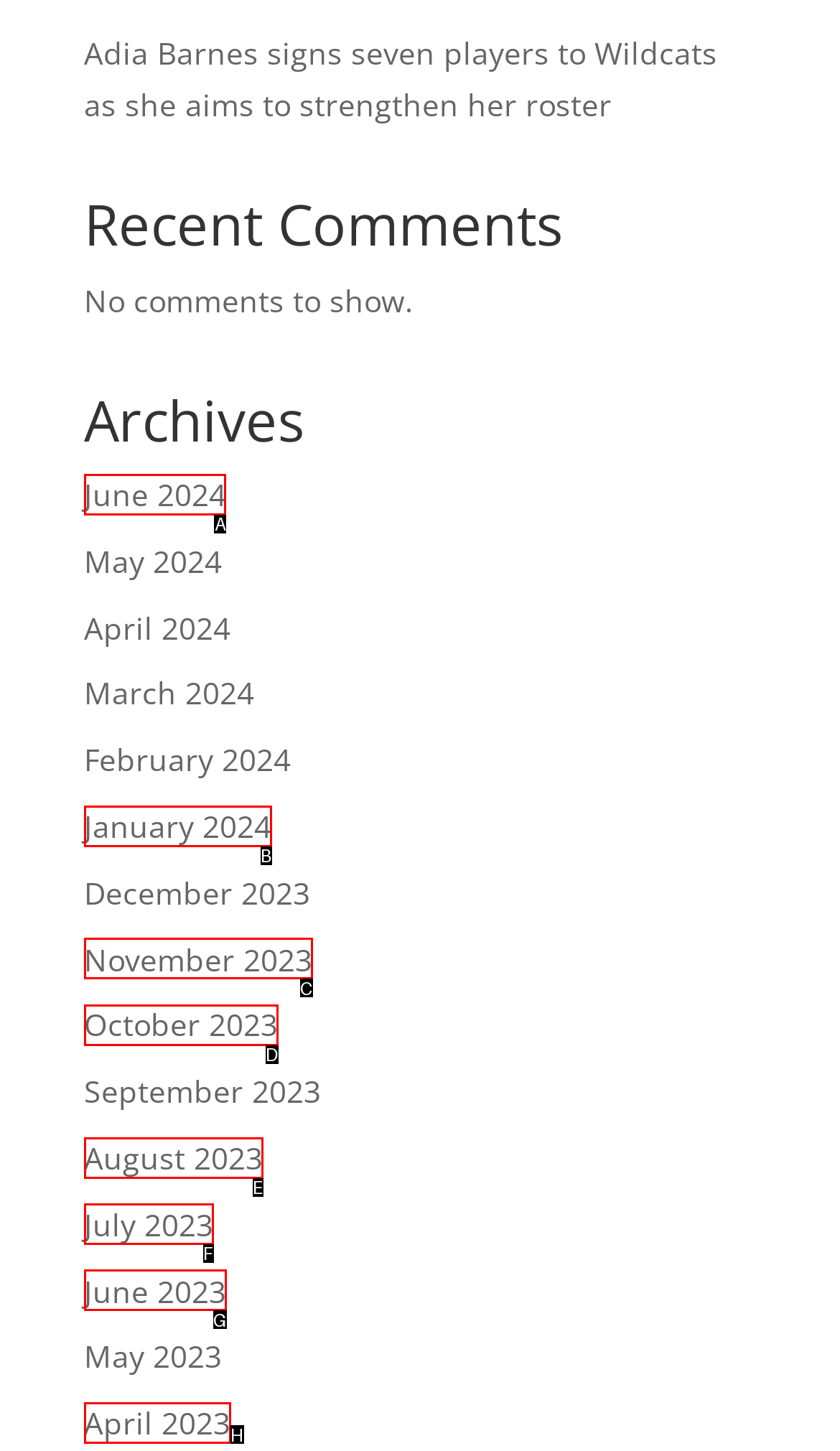Identify the correct option to click in order to complete this task: Search for something
Answer with the letter of the chosen option directly.

None